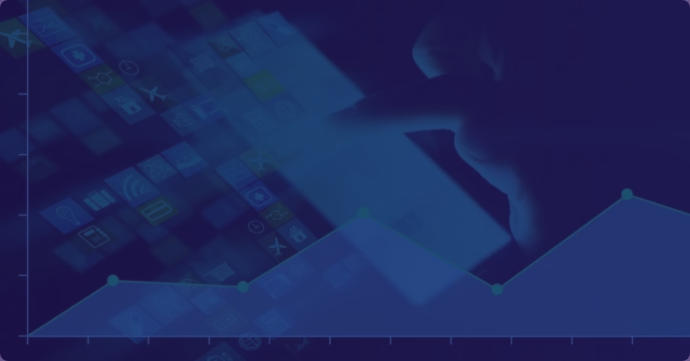Craft a thorough explanation of what is depicted in the image.

The image presents a dynamic visual representation of mobile engagement, featuring a close-up of a hand interacting with a smartphone. The background is layered with icons representing various mobile applications, conveying the extensive digital landscape users navigate daily. Overlaid is a line graph with a blue gradient, illustrating trends in engagement metrics, such as fluctuating user interactions over time. This visualization encapsulates the essence of the "State of Mobile 2017" report, which focuses on insights aimed at boosting customer engagement through effective mobile strategies. The interplay of technology and data emphasizes the growing importance of mobile platforms in user experience and business growth.